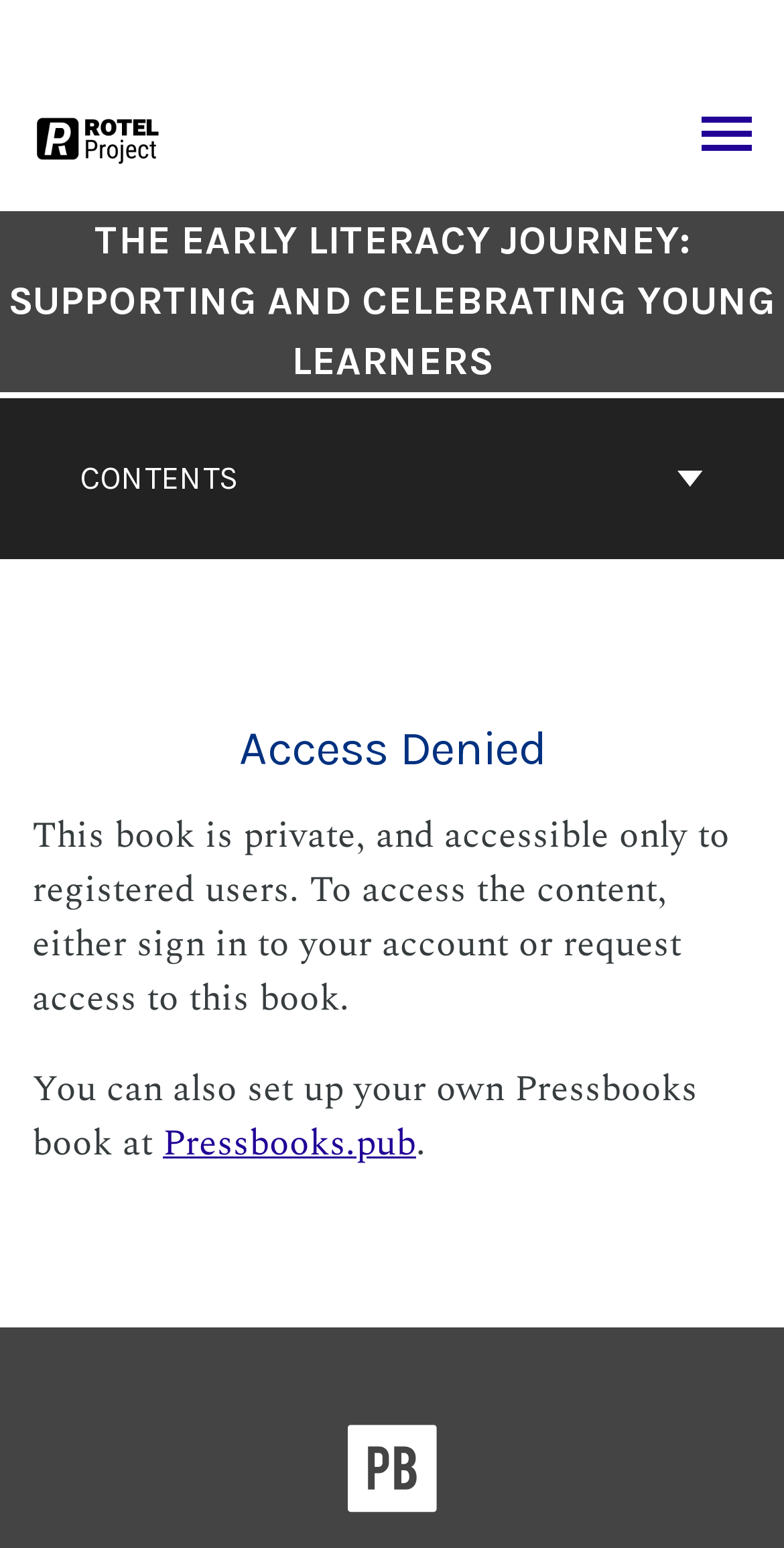What is the name of the book?
Use the information from the image to give a detailed answer to the question.

I found the answer by looking at the navigation section of the webpage, where it says 'Go to the cover page of The Early Literacy Journey: Supporting and Celebrating Young Learners'. This suggests that the book title is 'The Early Literacy Journey: Supporting and Celebrating Young Learners', but I shortened it to 'The Early Literacy Journey' for brevity.